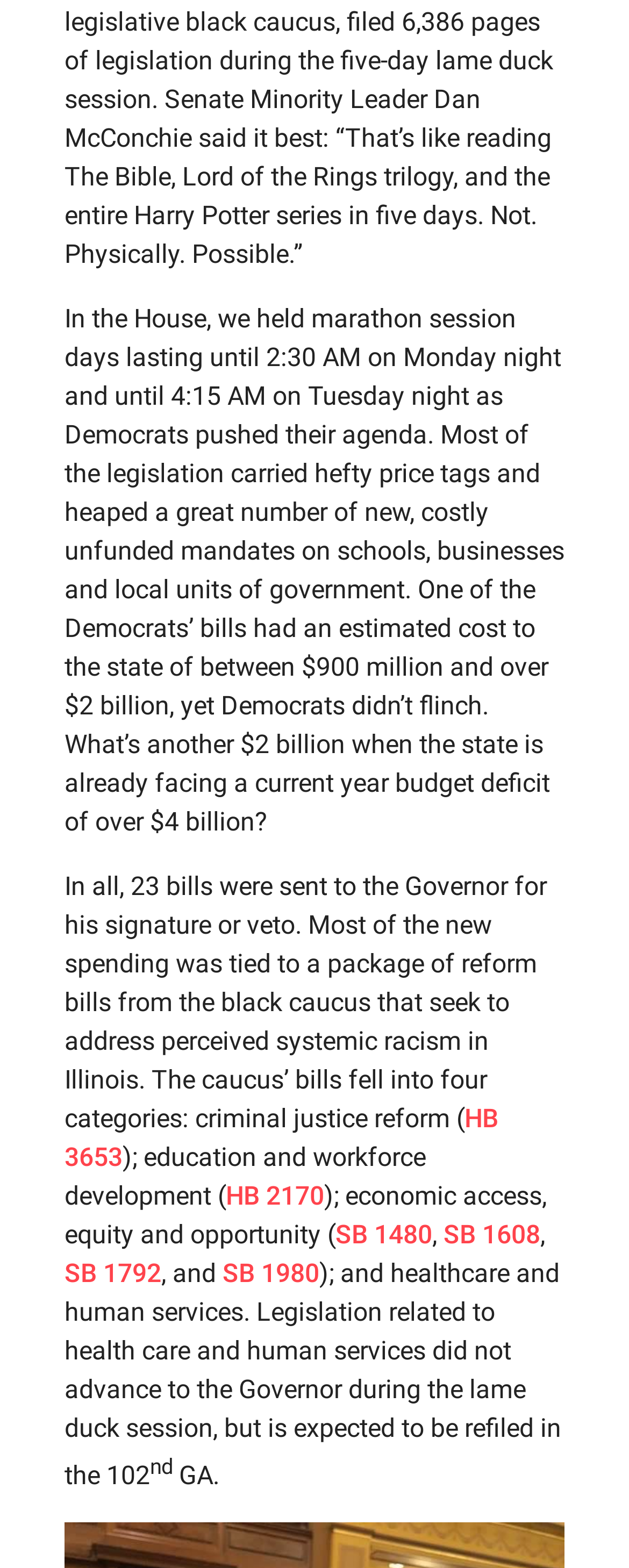What is the session of the General Assembly mentioned in the text?
Provide a detailed answer to the question, using the image to inform your response.

The text mentions, 'Legislation related to health care and human services did not advance to the Governor during the lame duck session, but is expected to be refiled in the 102nd GA'.